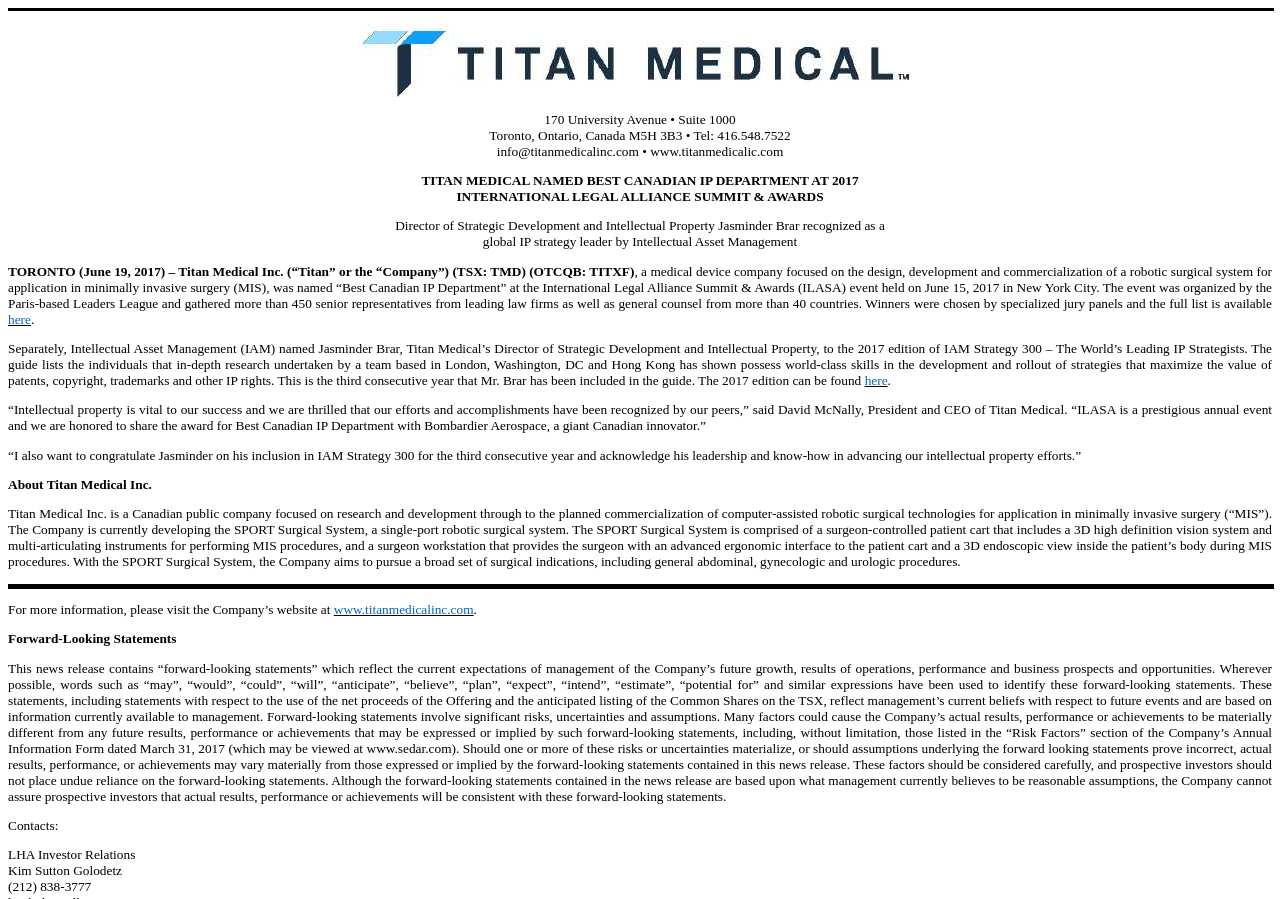Respond to the following question using a concise word or phrase: 
What is the company's website?

www.titanmedicalinc.com